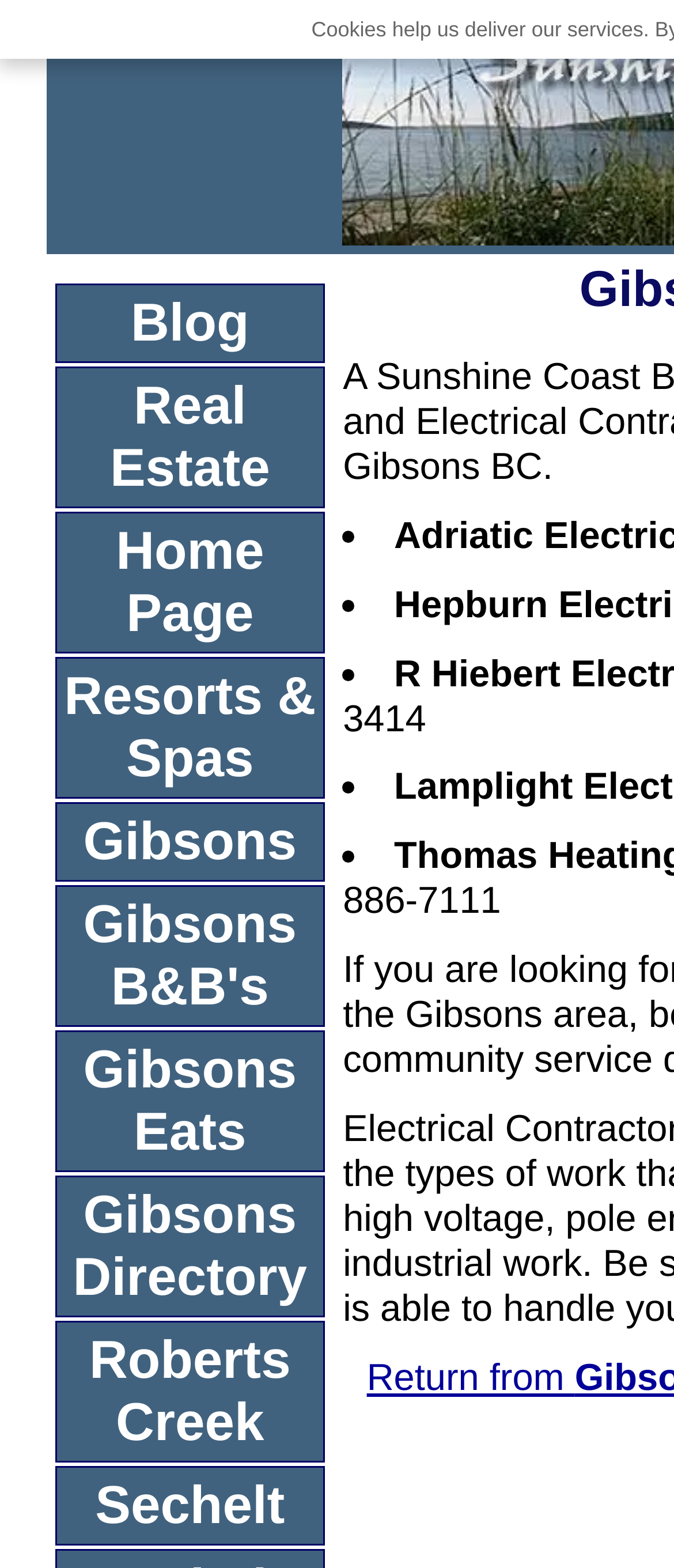Locate the bounding box coordinates of the element that should be clicked to execute the following instruction: "Click on the '•' list marker".

[0.506, 0.327, 0.529, 0.355]